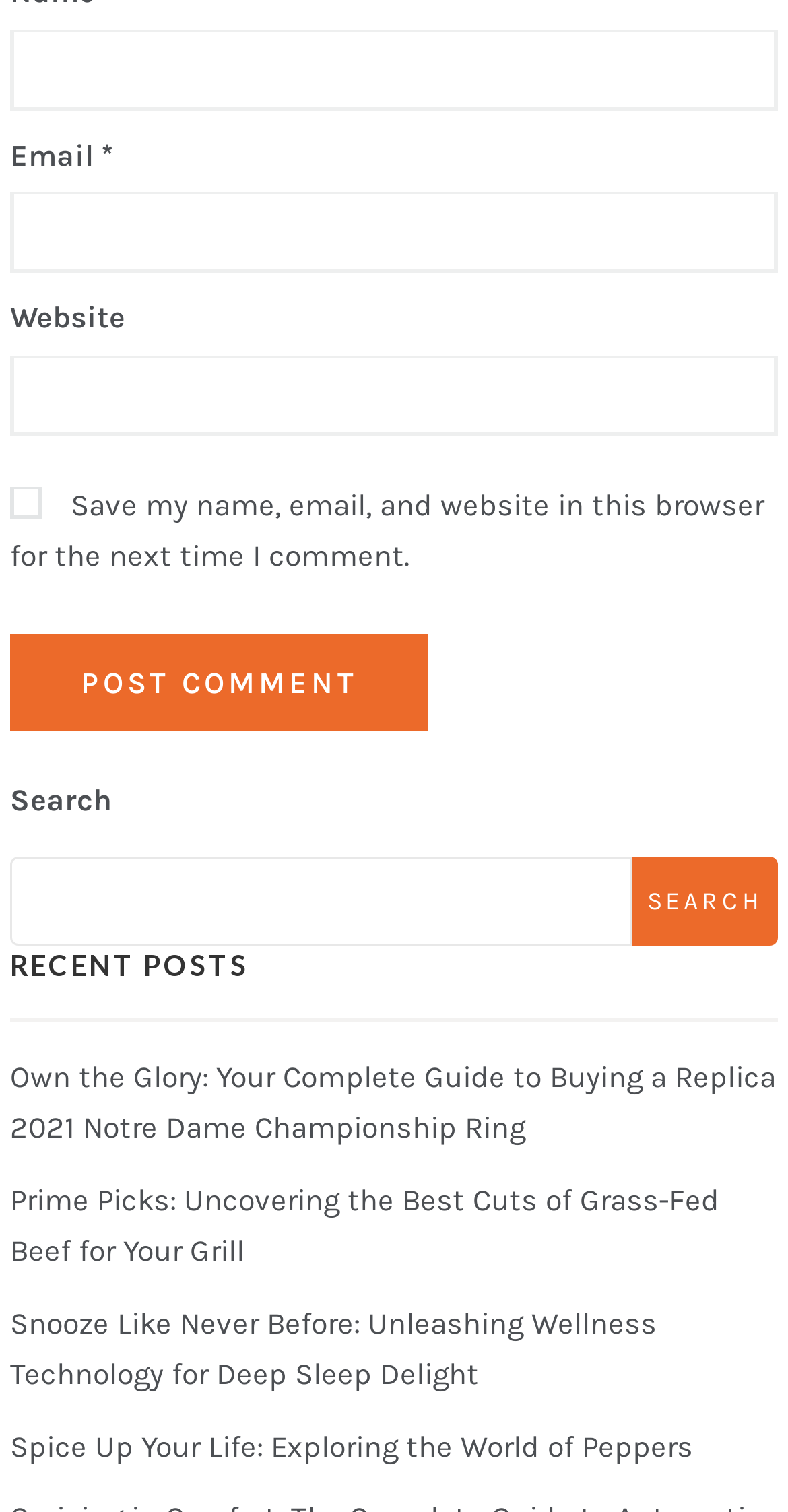Indicate the bounding box coordinates of the element that needs to be clicked to satisfy the following instruction: "Enter your name". The coordinates should be four float numbers between 0 and 1, i.e., [left, top, right, bottom].

[0.013, 0.02, 0.987, 0.073]